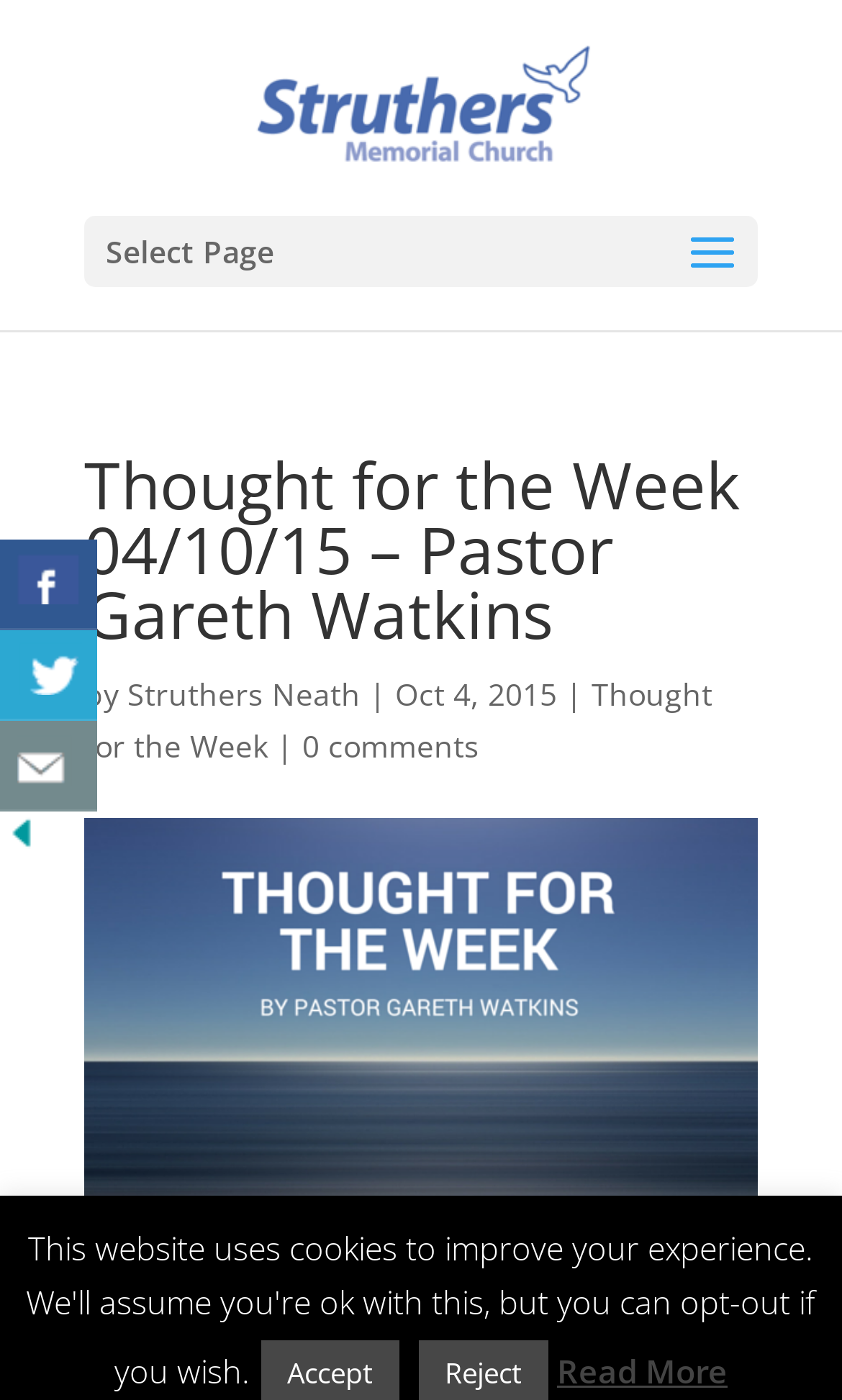What is the date of the thought for the week?
Using the image, elaborate on the answer with as much detail as possible.

I found the answer by examining the StaticText element with the text 'Oct 4, 2015', which is located near the heading 'Thought for the Week 04/10/15 – Pastor Gareth Watkins'.